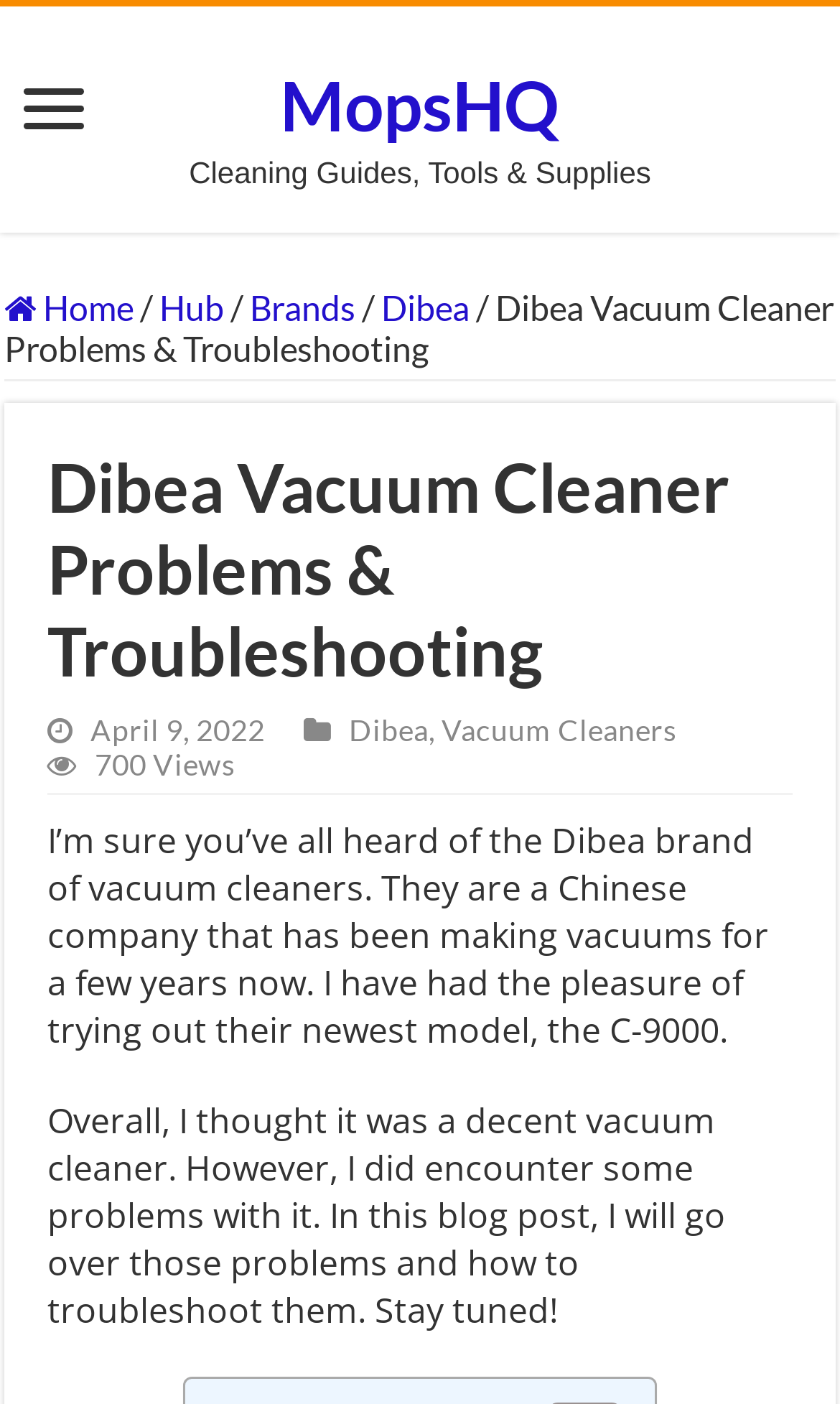Using the given description, provide the bounding box coordinates formatted as (top-left x, top-left y, bottom-right x, bottom-right y), with all values being floating point numbers between 0 and 1. Description: Vacuum Cleaners

[0.526, 0.508, 0.805, 0.532]